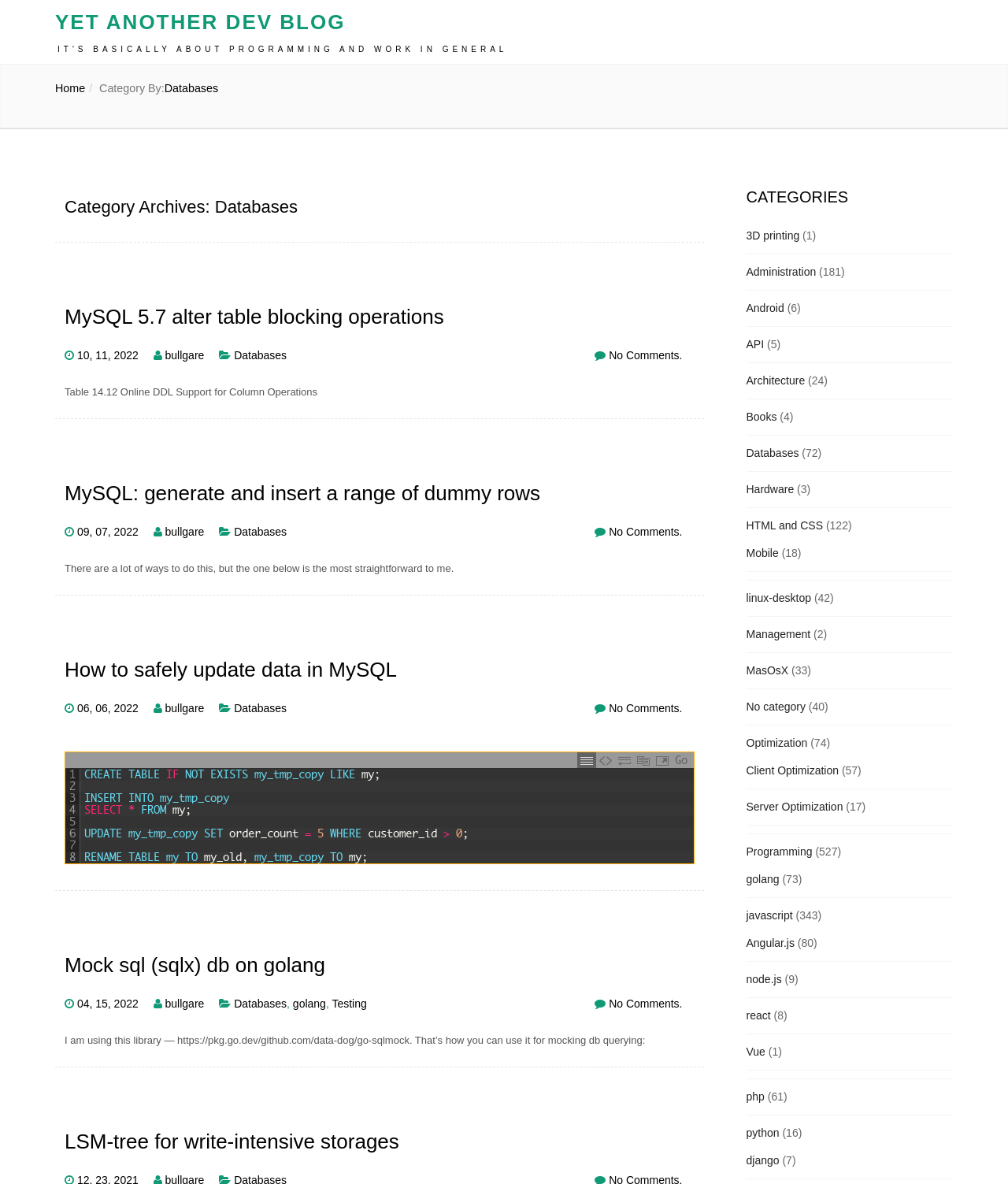What is the category of the blog post 'MySQL 5.7 alter table blocking operations'?
Please give a detailed and elaborate answer to the question based on the image.

The category of the blog post 'MySQL 5.7 alter table blocking operations' can be determined by looking at the link 'Databases' next to the date '10, 11, 2022' which is associated with the blog post.